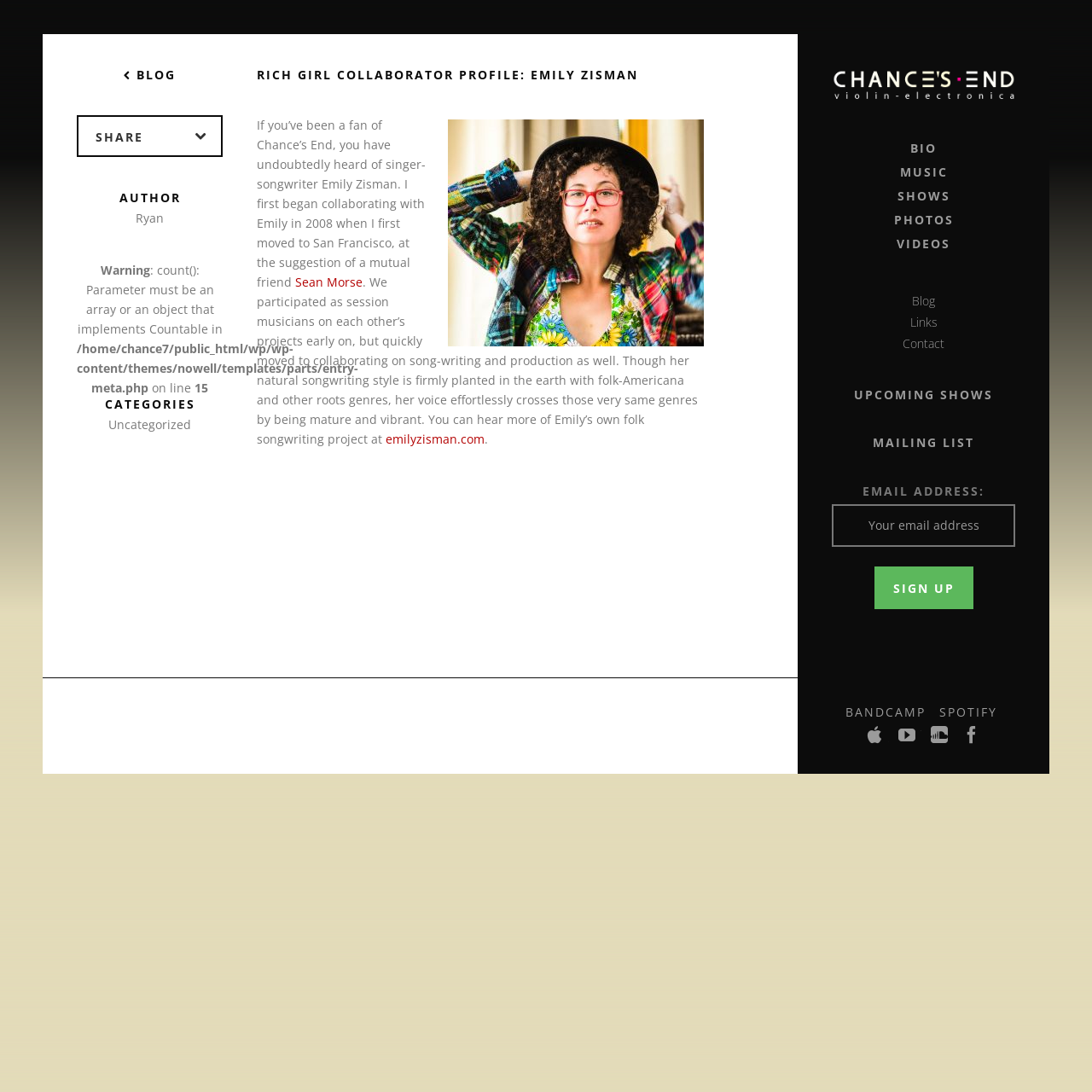Please identify the bounding box coordinates of the region to click in order to complete the given instruction: "Visit Emily Zisman's website". The coordinates should be four float numbers between 0 and 1, i.e., [left, top, right, bottom].

[0.353, 0.395, 0.444, 0.41]